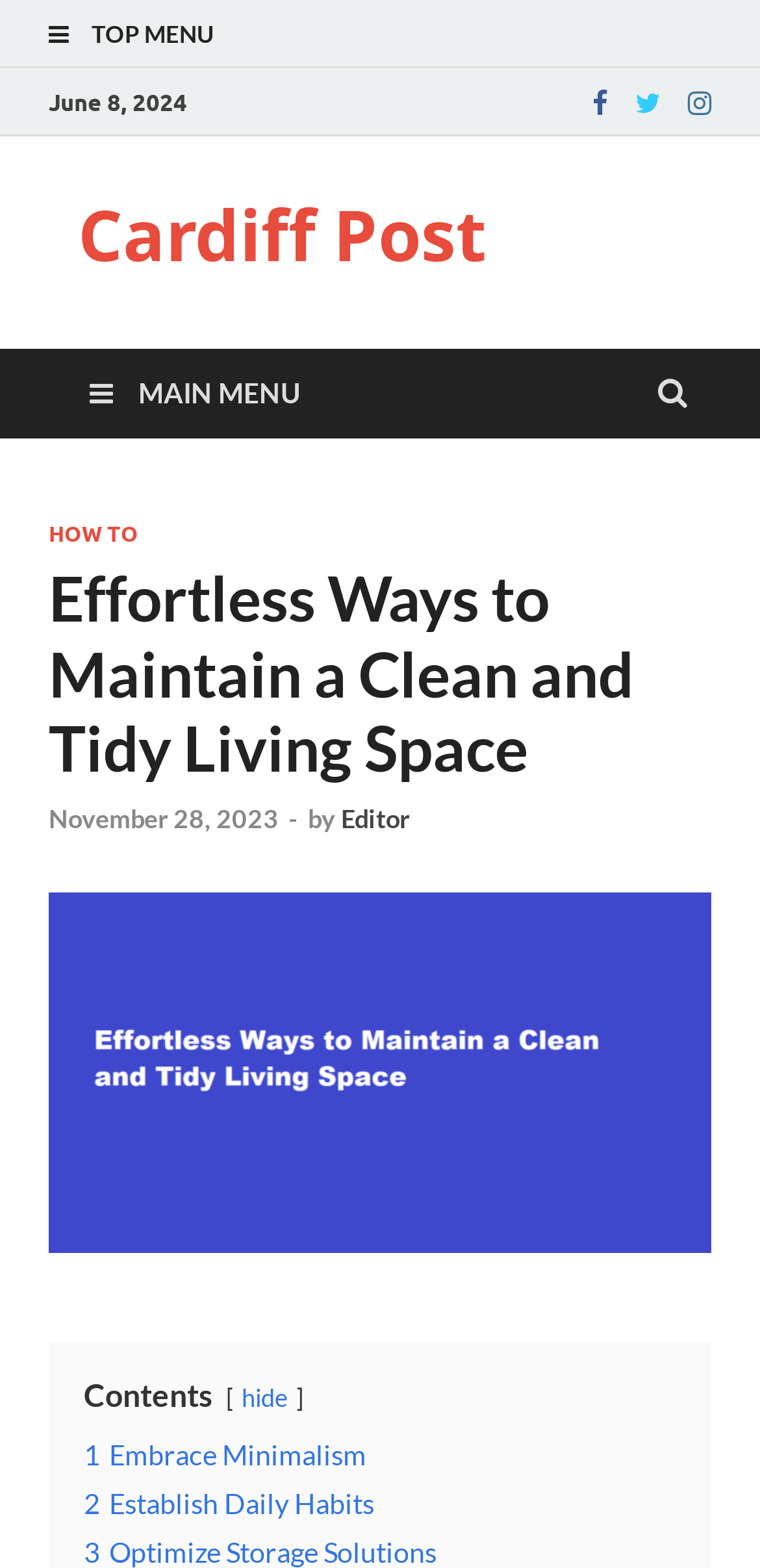Please extract the primary headline from the webpage.

Effortless Ways to Maintain a Clean and Tidy Living Space